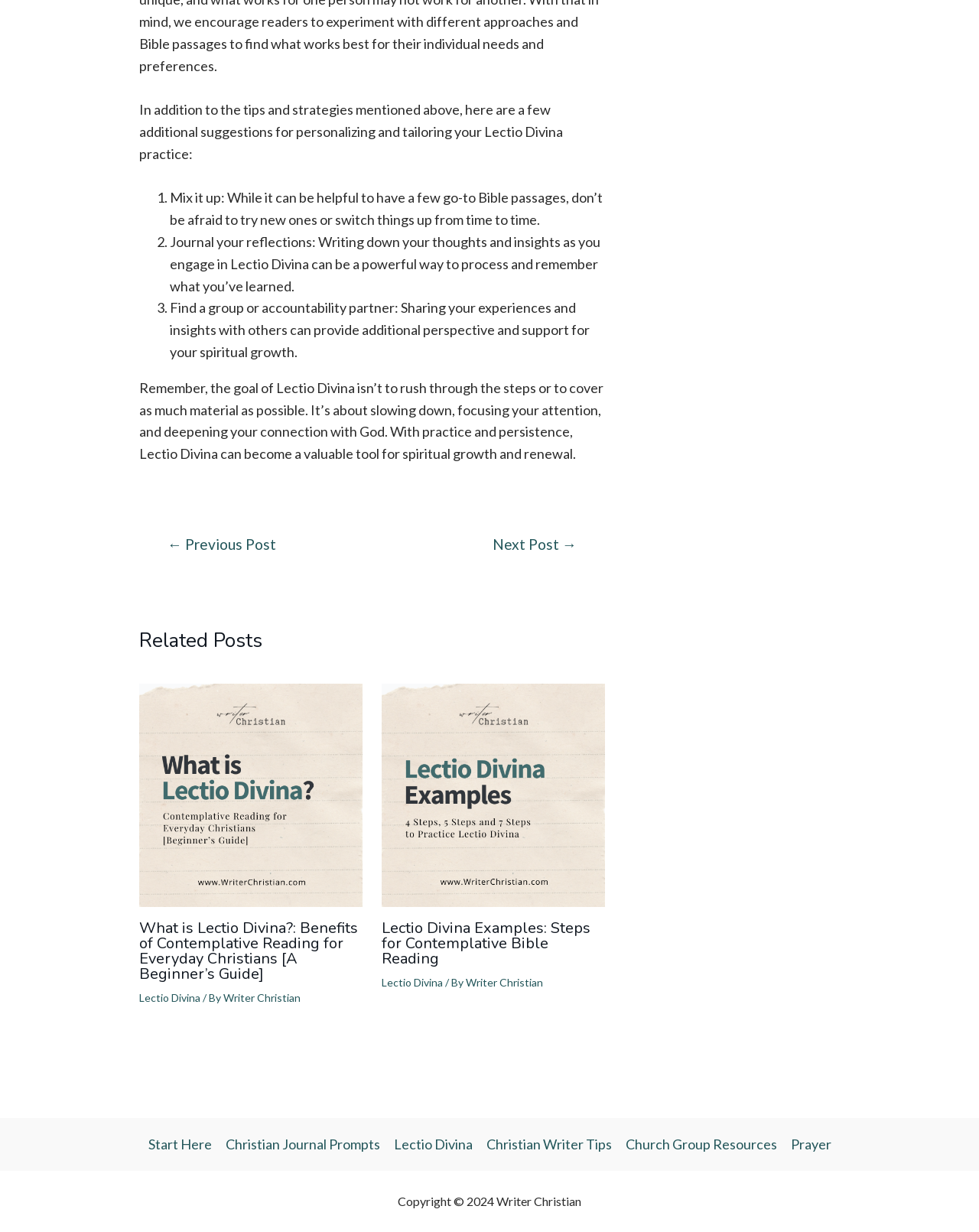How many navigation links are provided in the site navigation section?
Based on the image, answer the question with a single word or brief phrase.

6